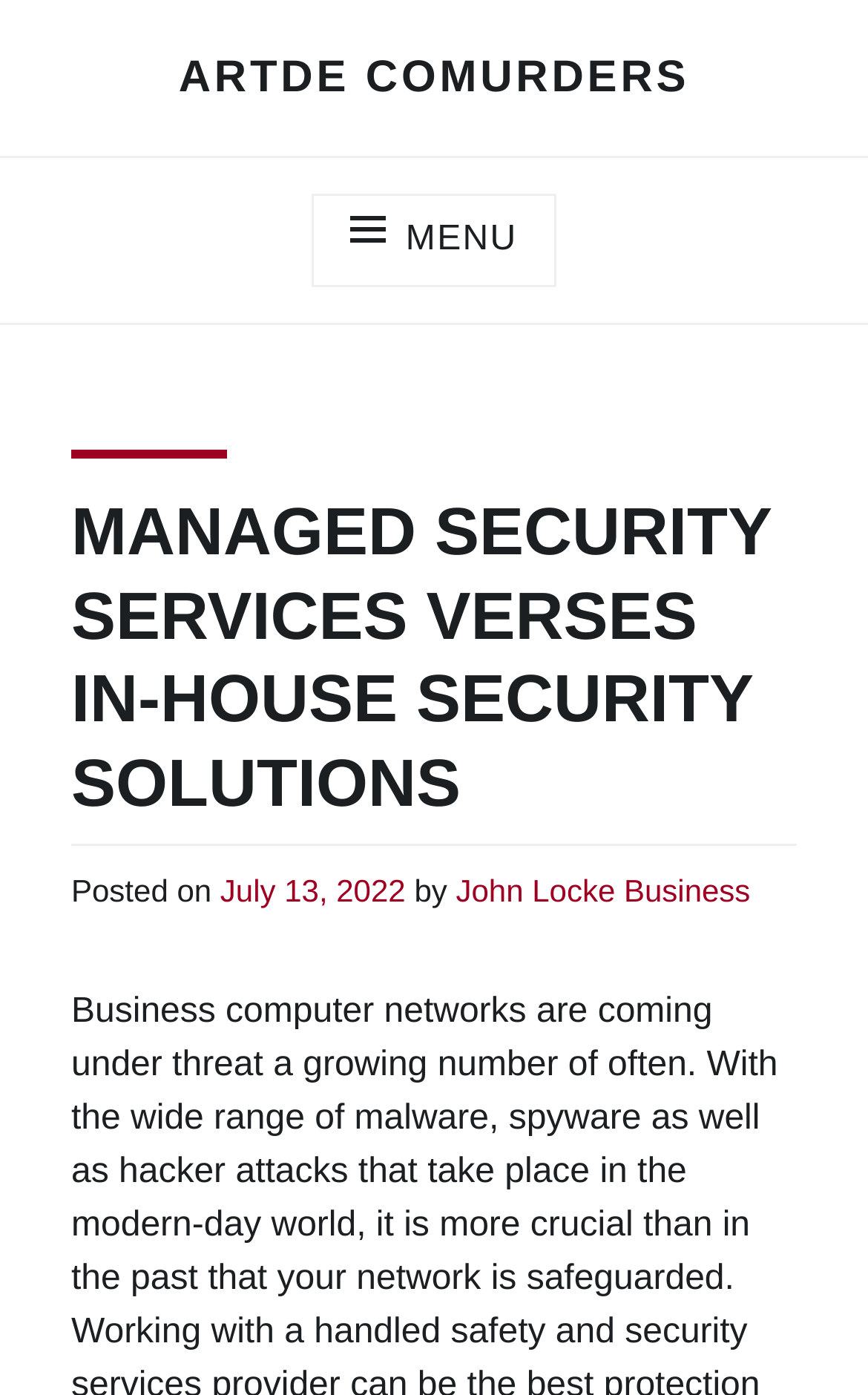Determine the bounding box coordinates of the UI element described by: "Artde Comurders".

[0.206, 0.038, 0.794, 0.073]